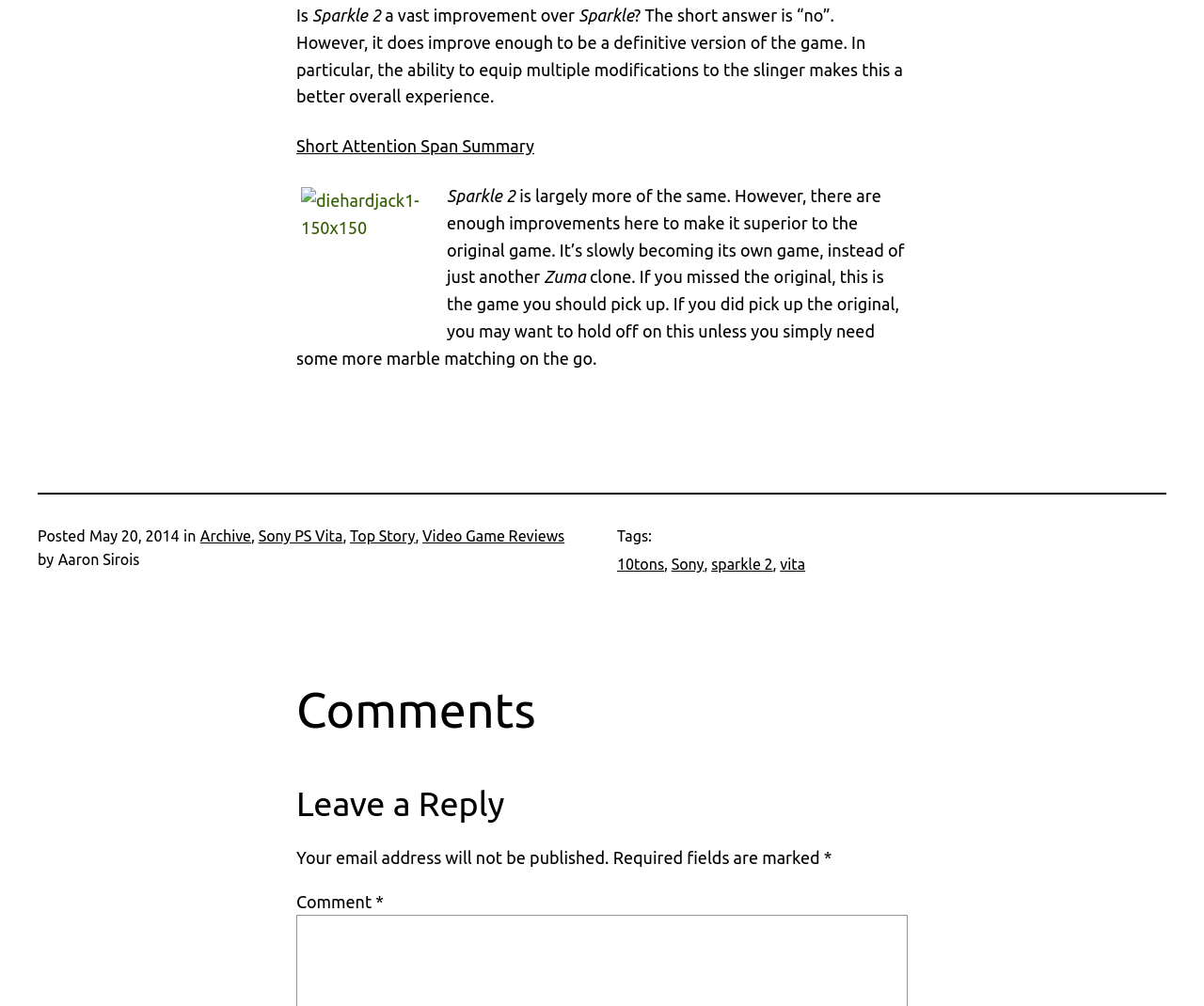Identify the bounding box coordinates for the element that needs to be clicked to fulfill this instruction: "View COLLECTIONS". Provide the coordinates in the format of four float numbers between 0 and 1: [left, top, right, bottom].

None